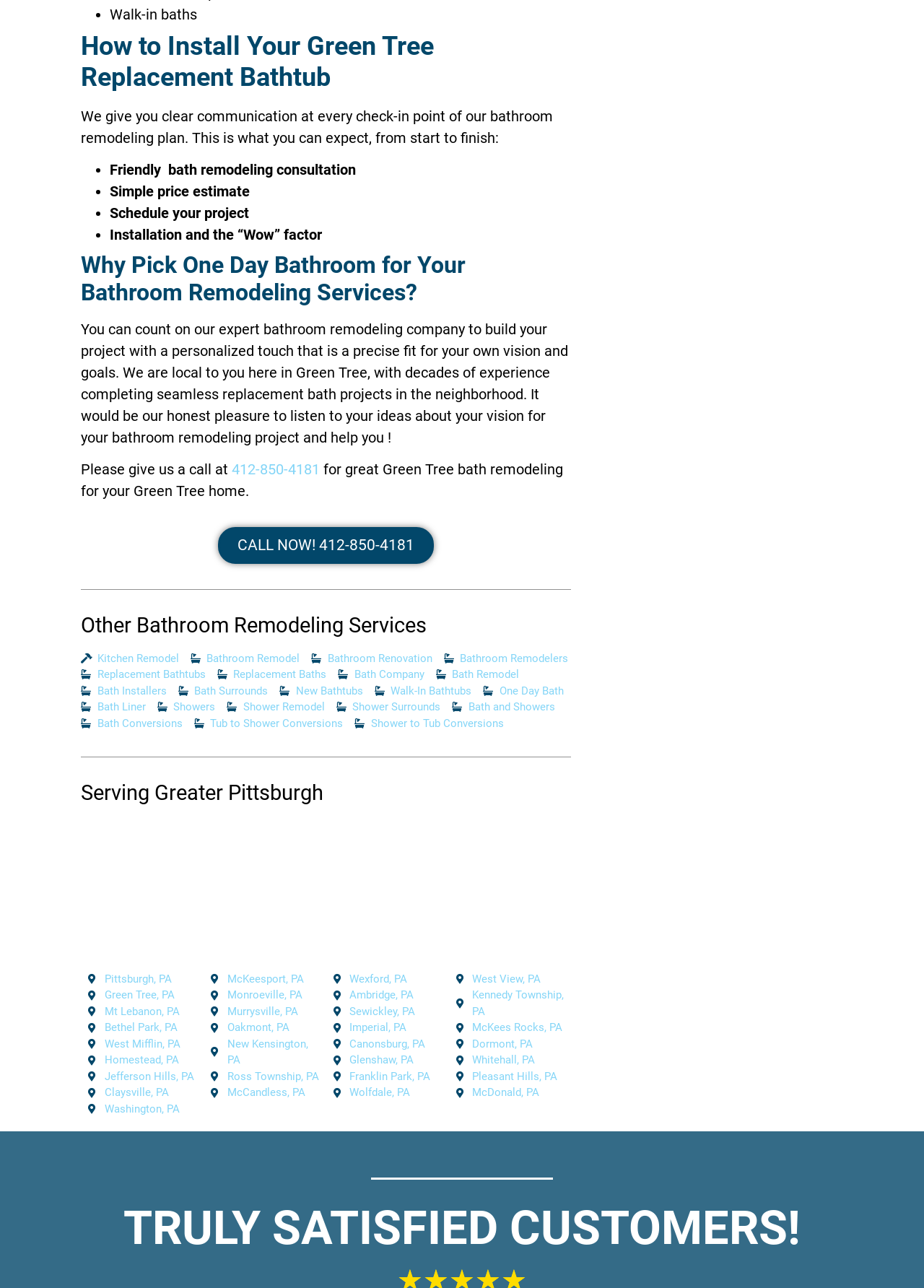How many links are there for other bathroom remodeling services?
Based on the image, give a one-word or short phrase answer.

15